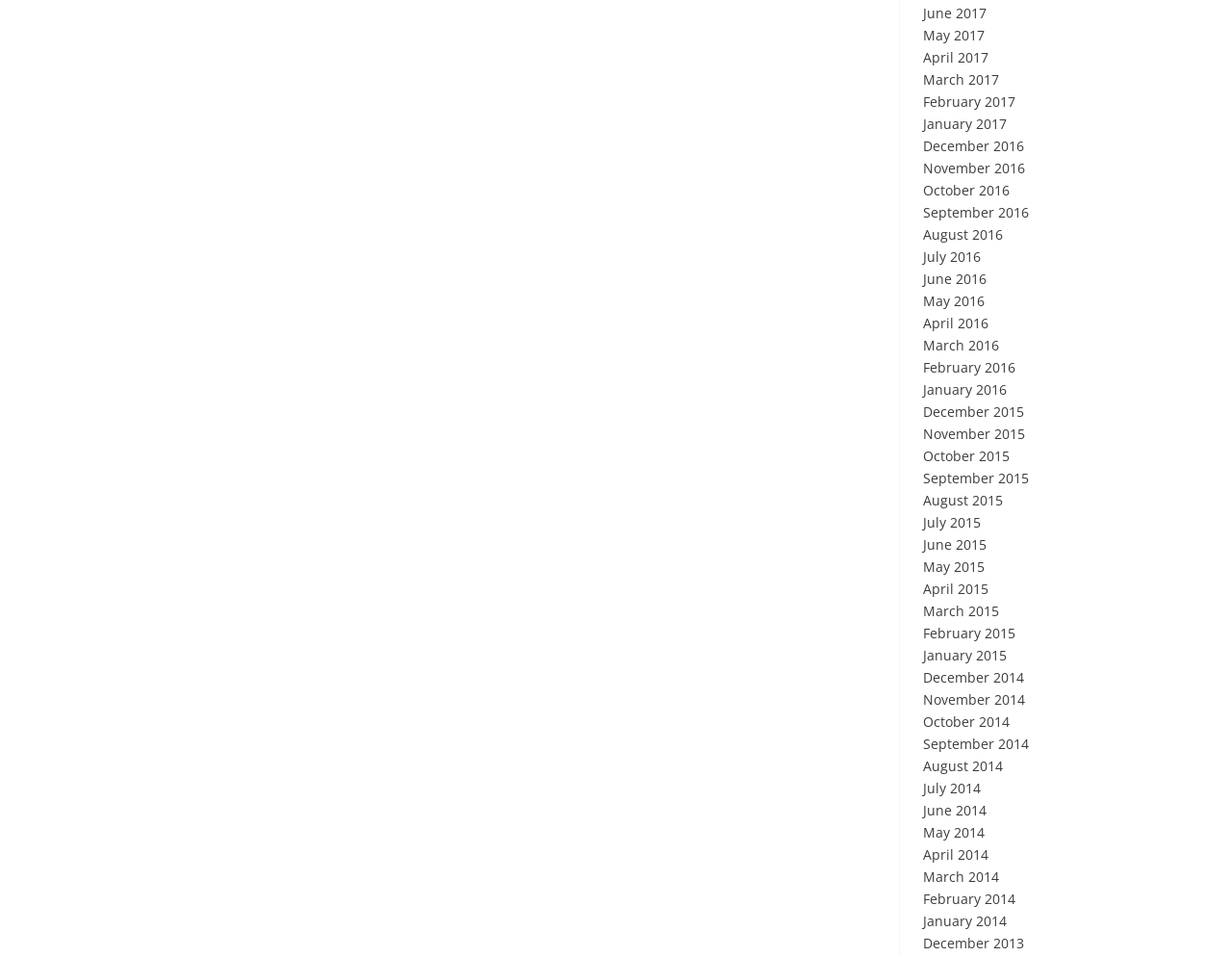Determine the bounding box coordinates for the area that should be clicked to carry out the following instruction: "view December 2014".

[0.749, 0.698, 0.831, 0.717]